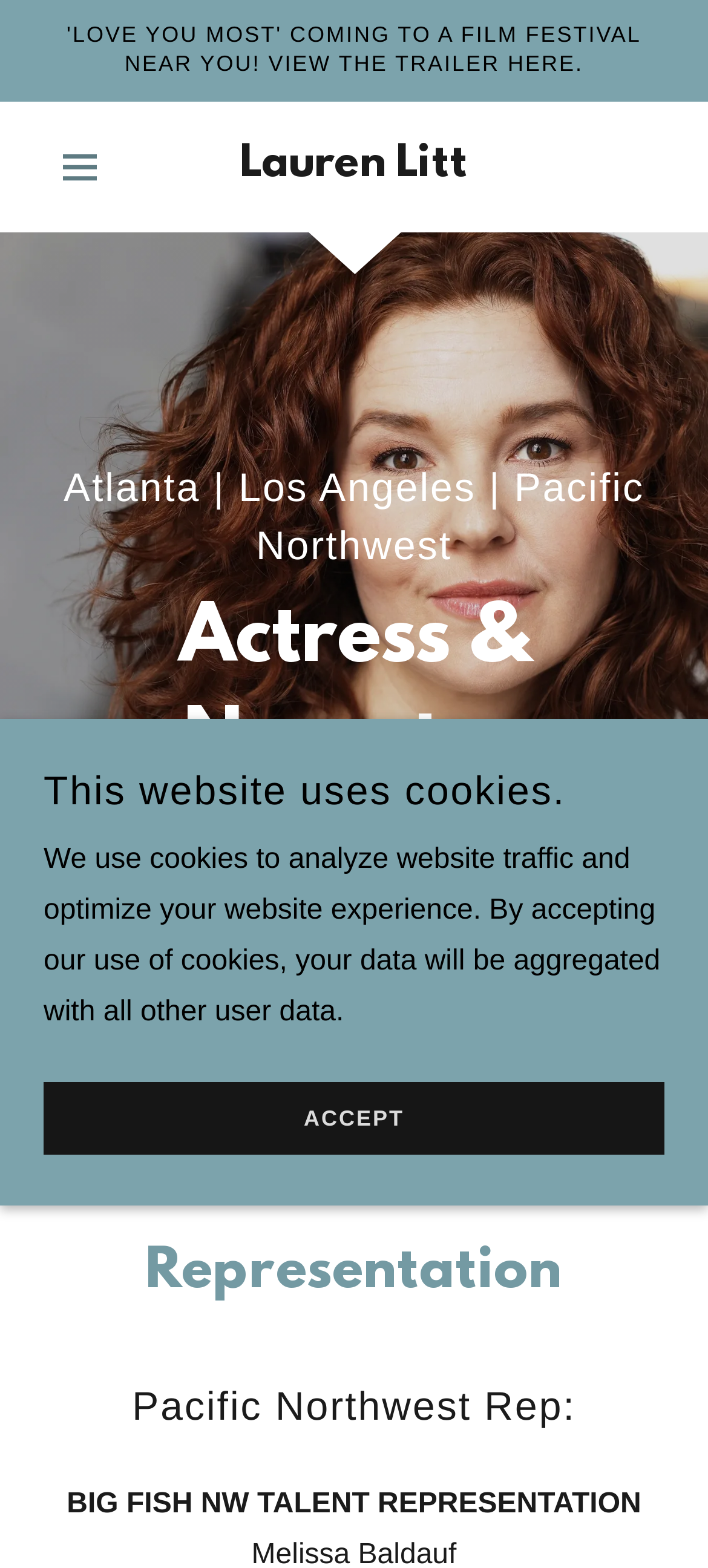What is the type of demos available on the webpage?
Using the information presented in the image, please offer a detailed response to the question.

I can see a link 'AUDIOBOOK DEMOS' on the webpage, which indicates the type of demos available.